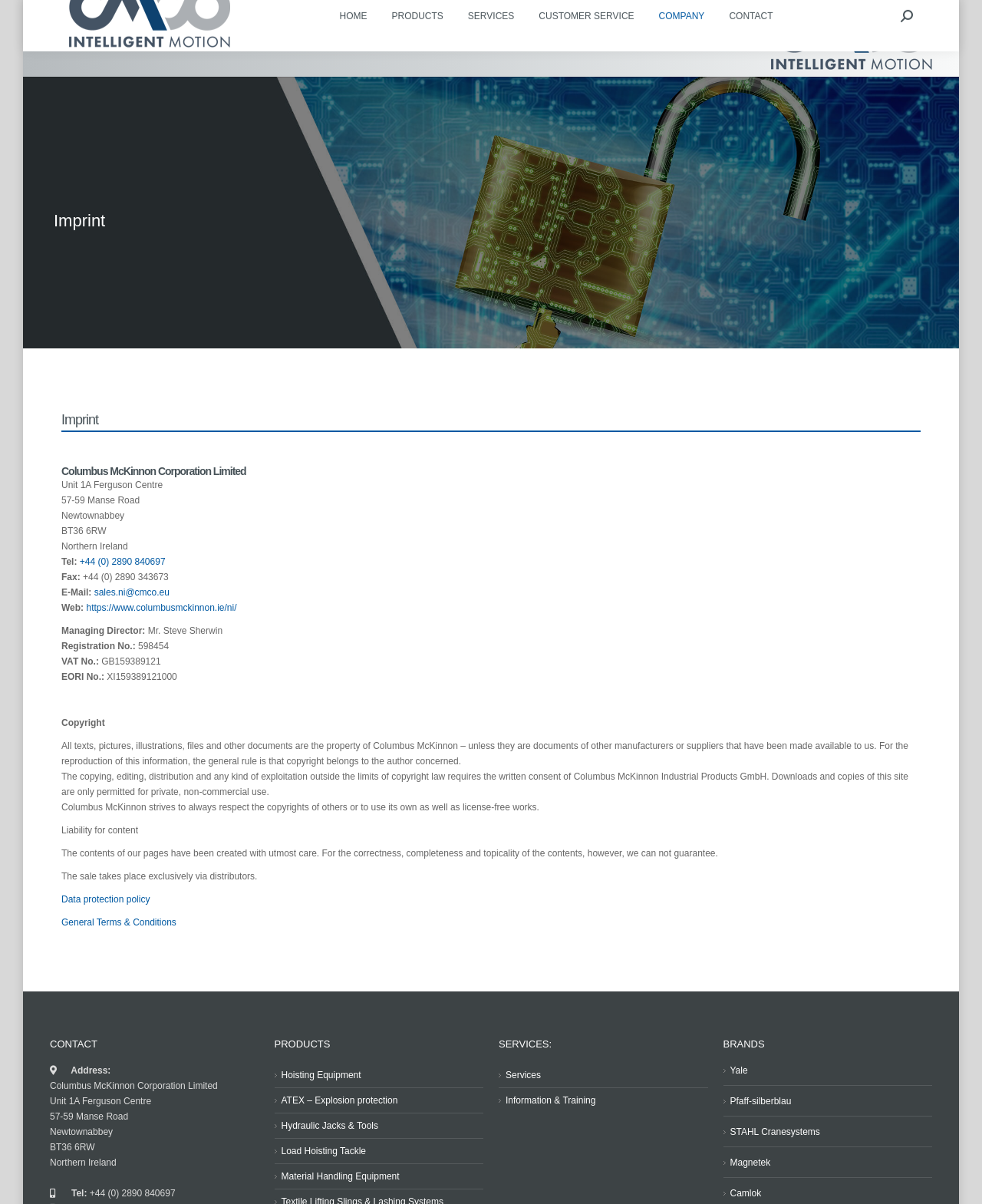Look at the image and write a detailed answer to the question: 
What is the phone number?

I found the phone number by looking at the imprint page, where the company's contact information is listed. The phone number is mentioned as '+44 (0) 2890 840697'.